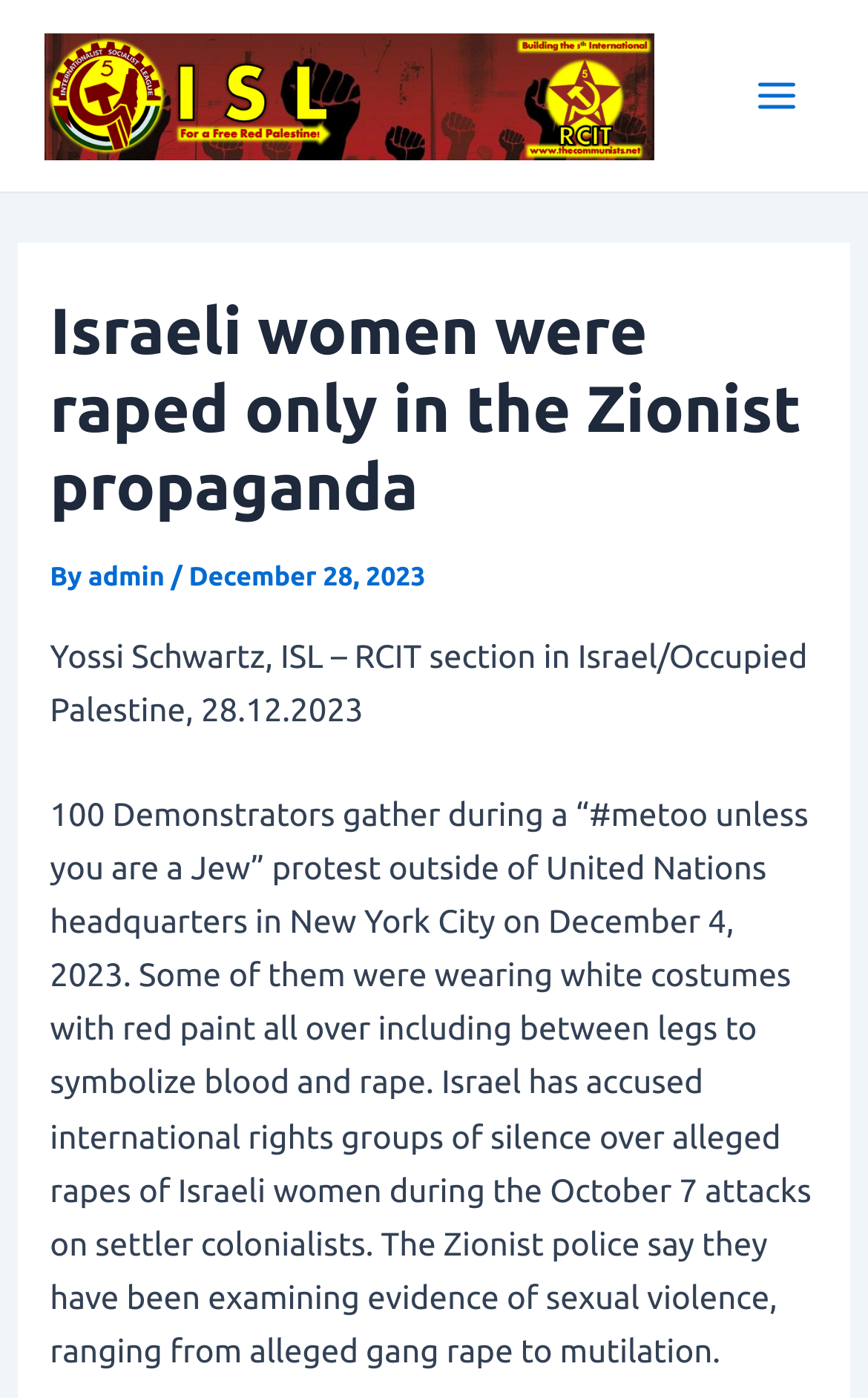Refer to the image and provide a thorough answer to this question:
What is the theme of the protest mentioned in the article?

The theme of the protest can be found in the text '100 Demonstrators gather during a “#metoo unless you are a Jew” protest outside of United Nations headquarters in New York City on December 4, 2023.' which is located in the main content of the article.